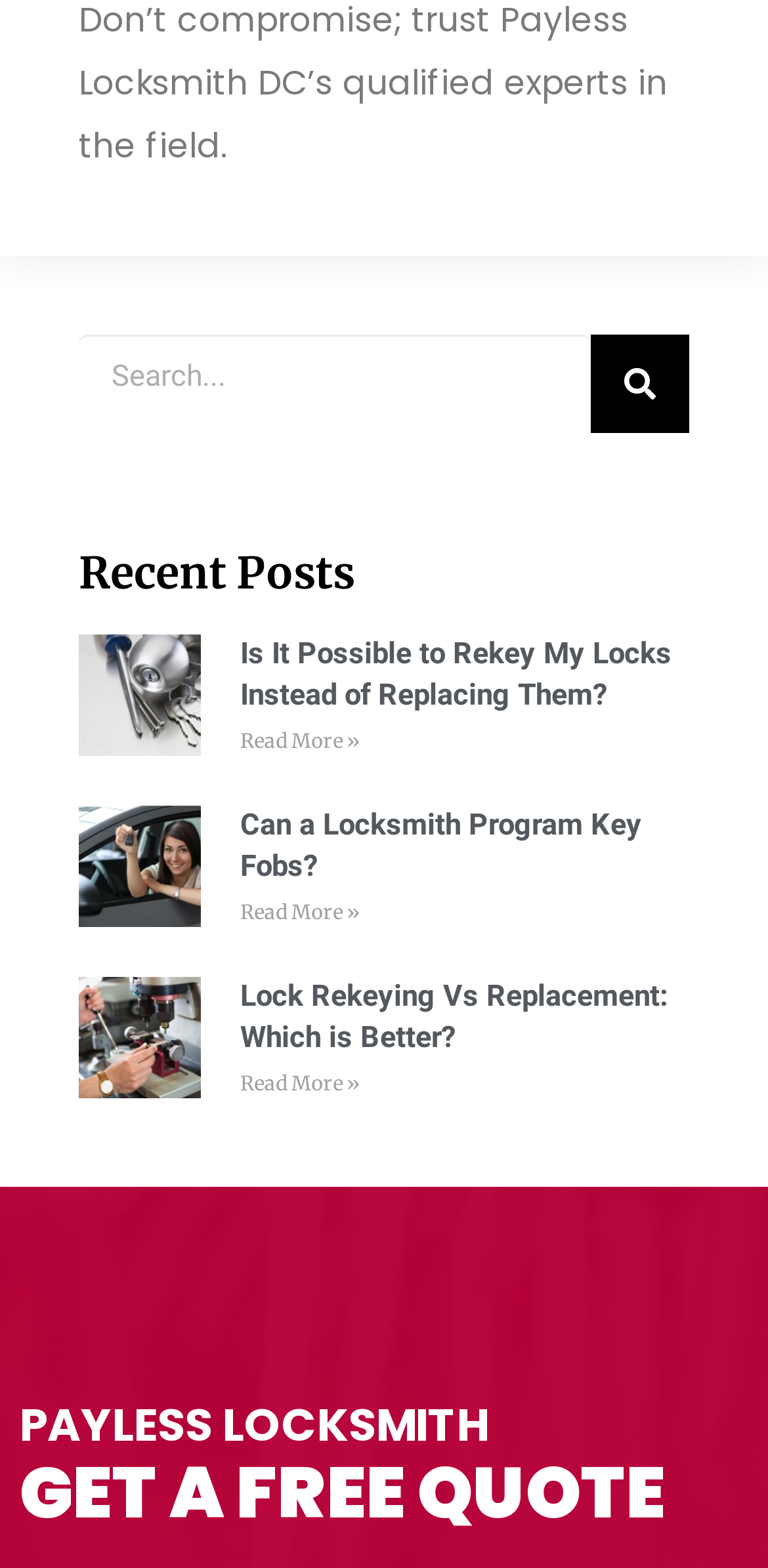Determine the bounding box coordinates (top-left x, top-left y, bottom-right x, bottom-right y) of the UI element described in the following text: Search

[0.769, 0.214, 0.897, 0.277]